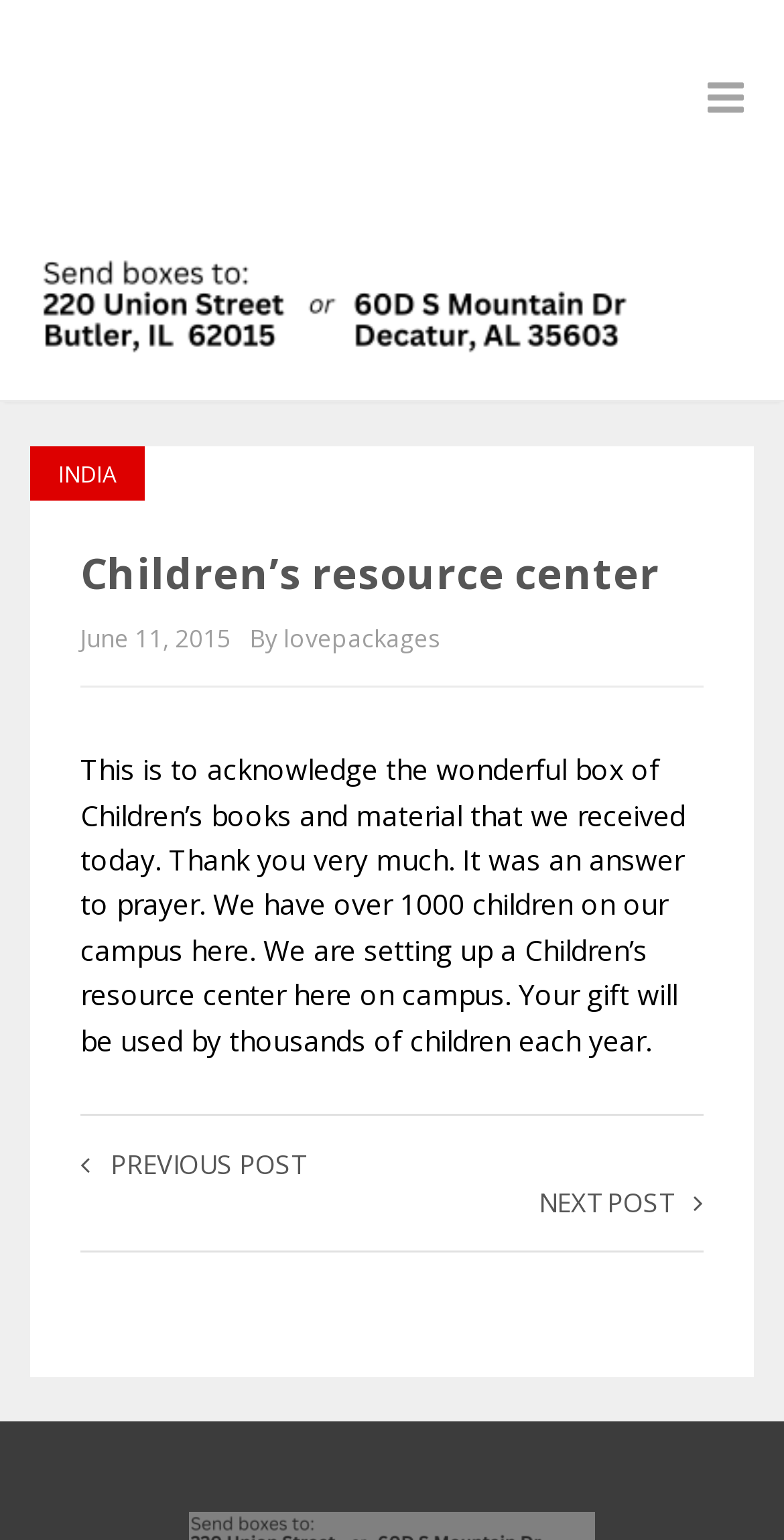What is the date of the post?
Answer the question in a detailed and comprehensive manner.

I found the answer by looking at the StaticText element with the text 'June 11, 2015' which is located within the article element.